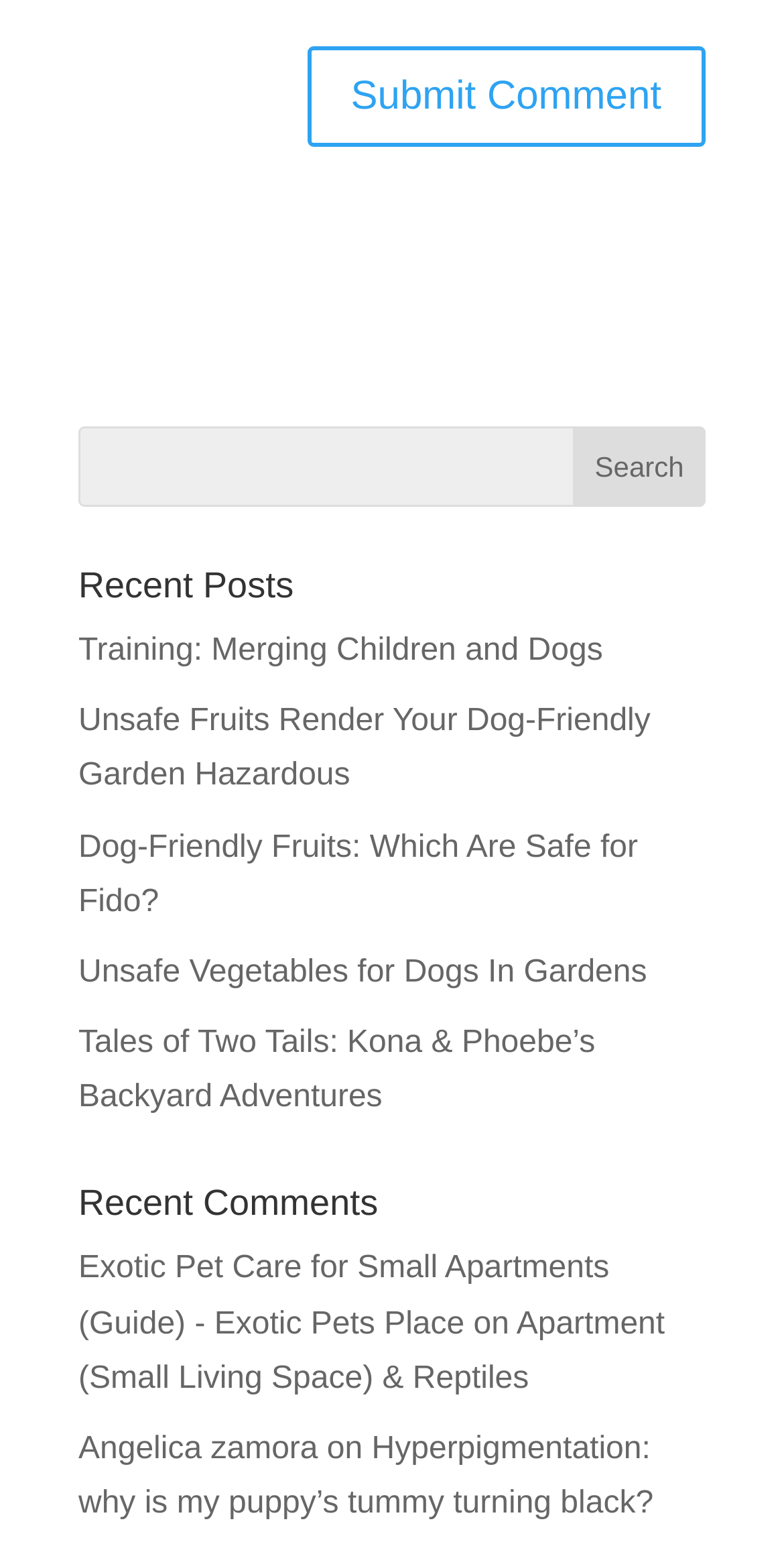Using the information in the image, give a detailed answer to the following question: What is the author of the comment below the recent posts?

I looked at the text below the recent posts and found the name 'Angelica zamora', which suggests that this is the author of the comment.